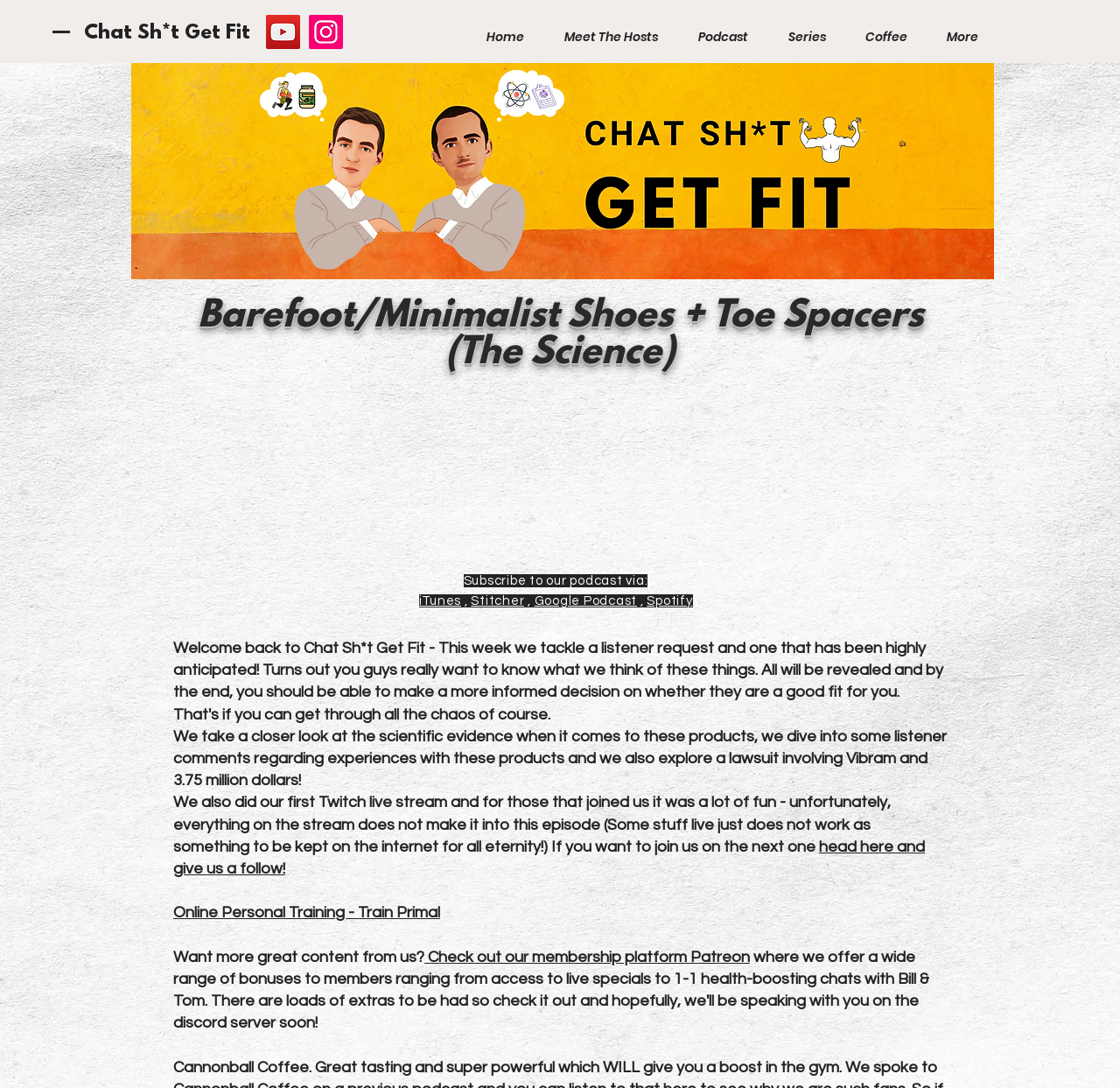What social media platforms are linked on the webpage?
Answer the question with as much detail as you can, using the image as a reference.

I found the answer by looking at the social bar section on the webpage, which contains links to YouTube and Instagram, represented by their respective icons.